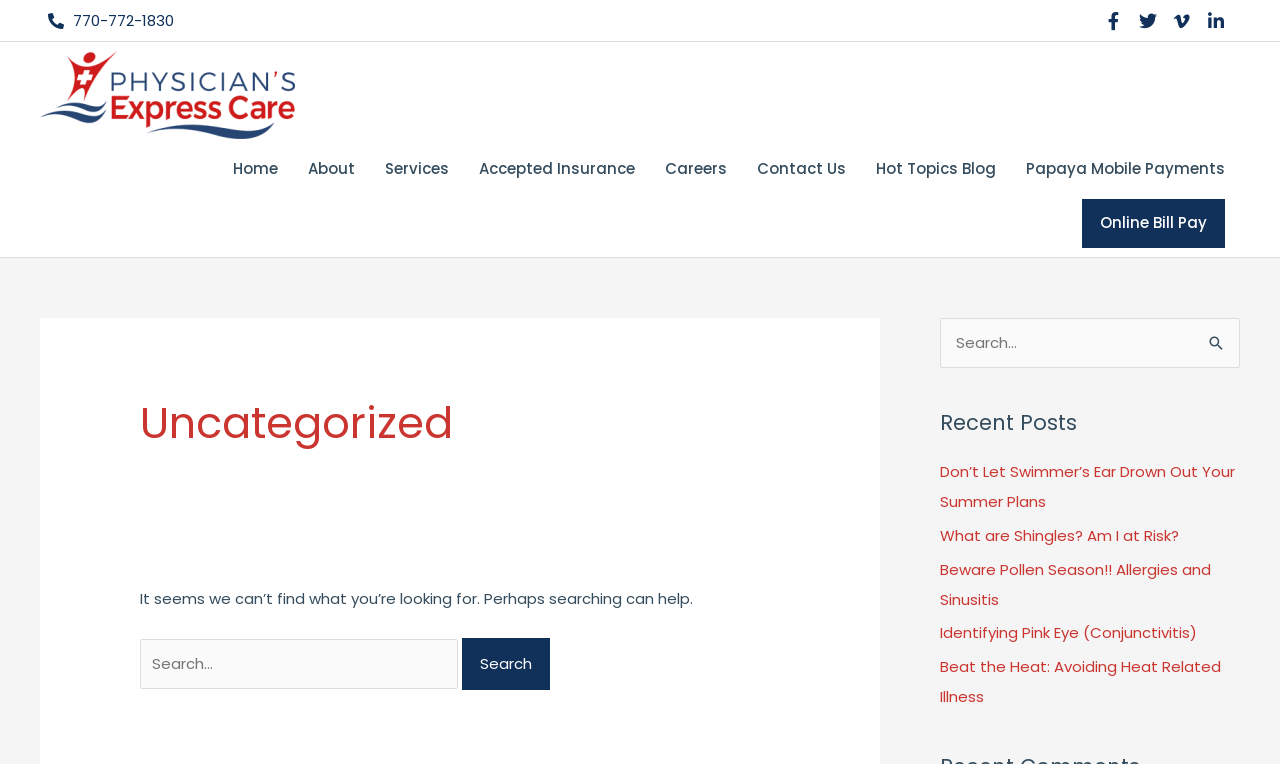Identify the bounding box coordinates of the HTML element based on this description: "Contact Us".

[0.58, 0.182, 0.673, 0.26]